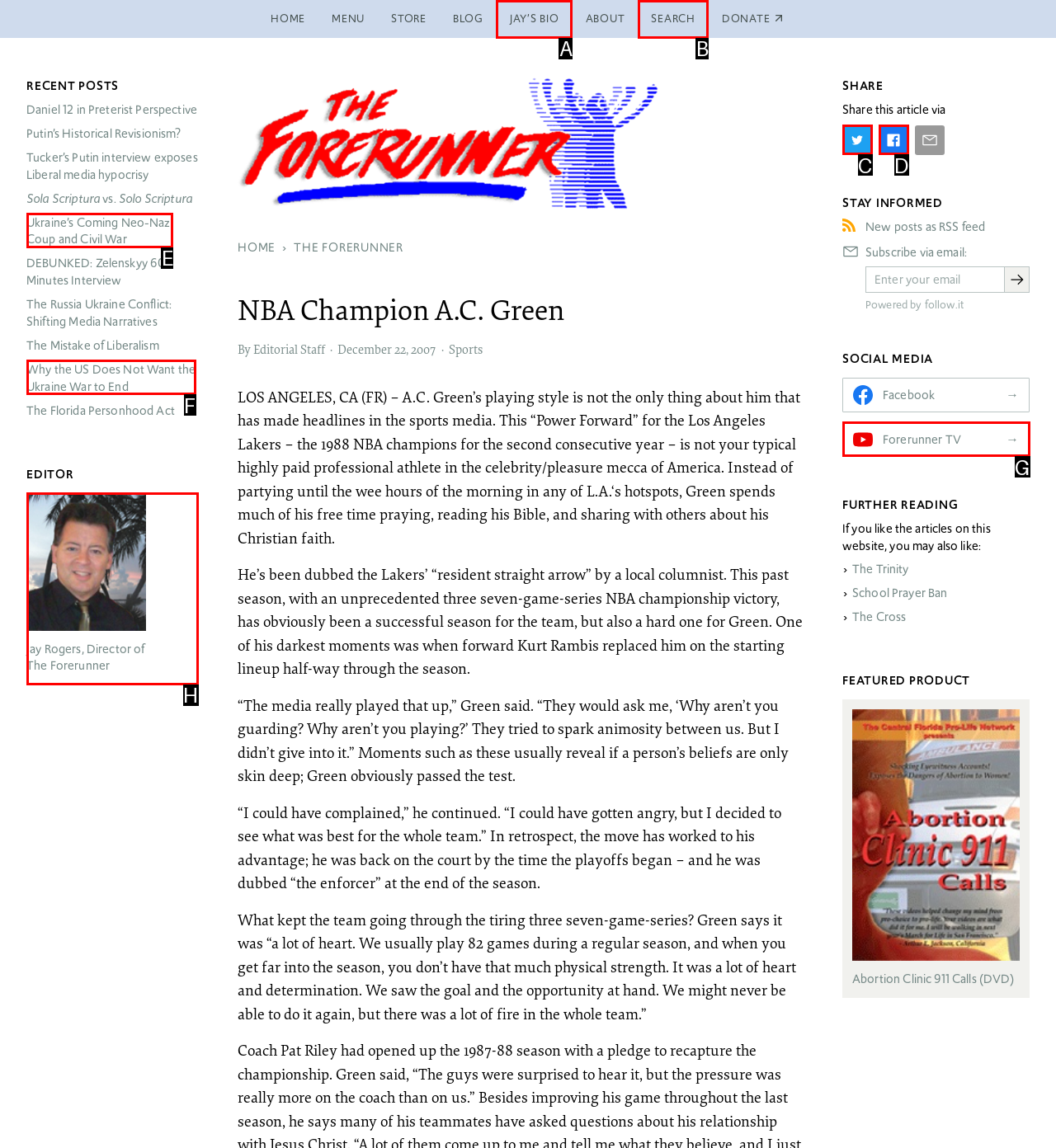Choose the letter that corresponds to the correct button to accomplish the task: Share this article on Twitter
Reply with the letter of the correct selection only.

C